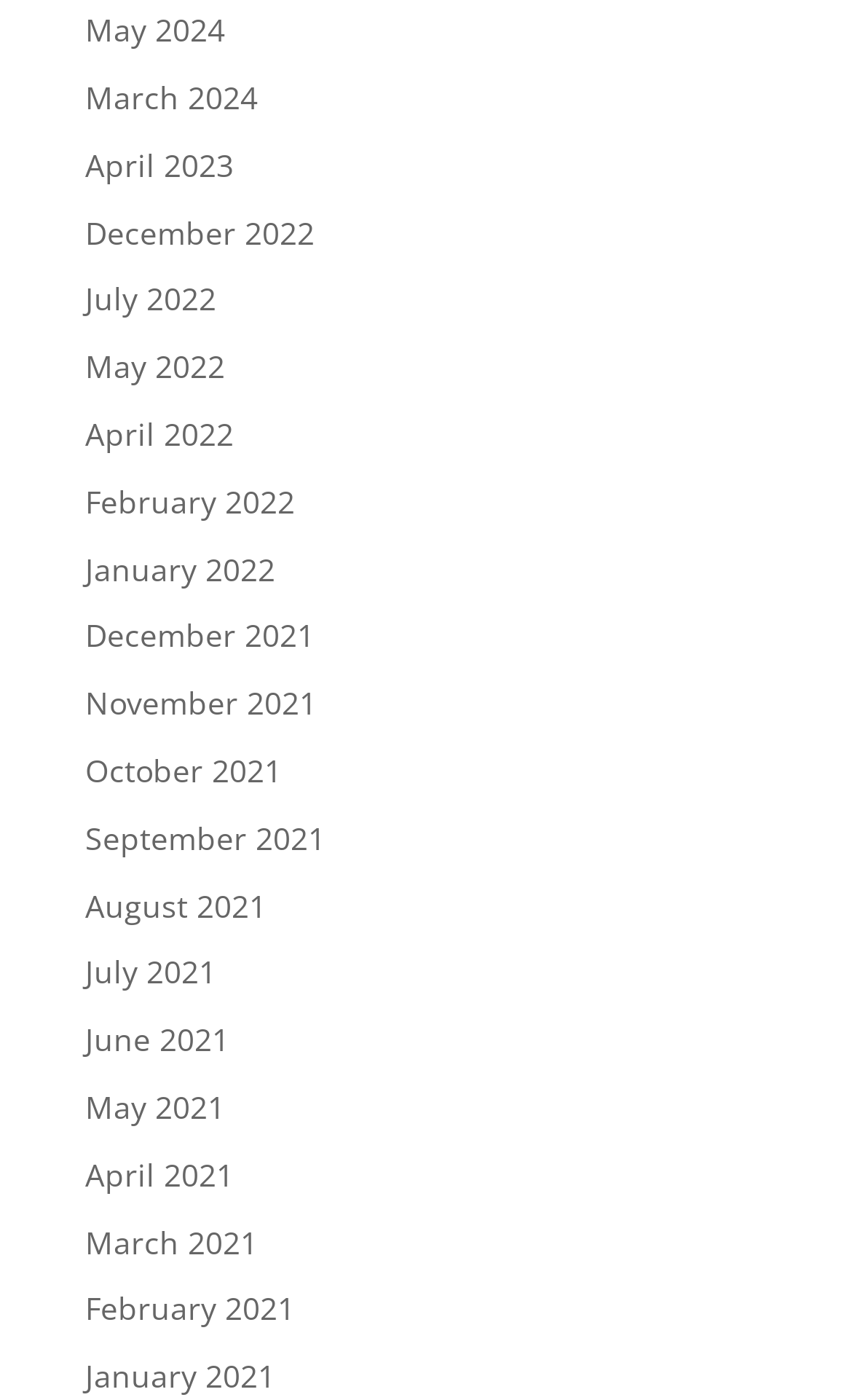What is the earliest month available on this webpage?
Based on the visual content, answer with a single word or a brief phrase.

January 2021